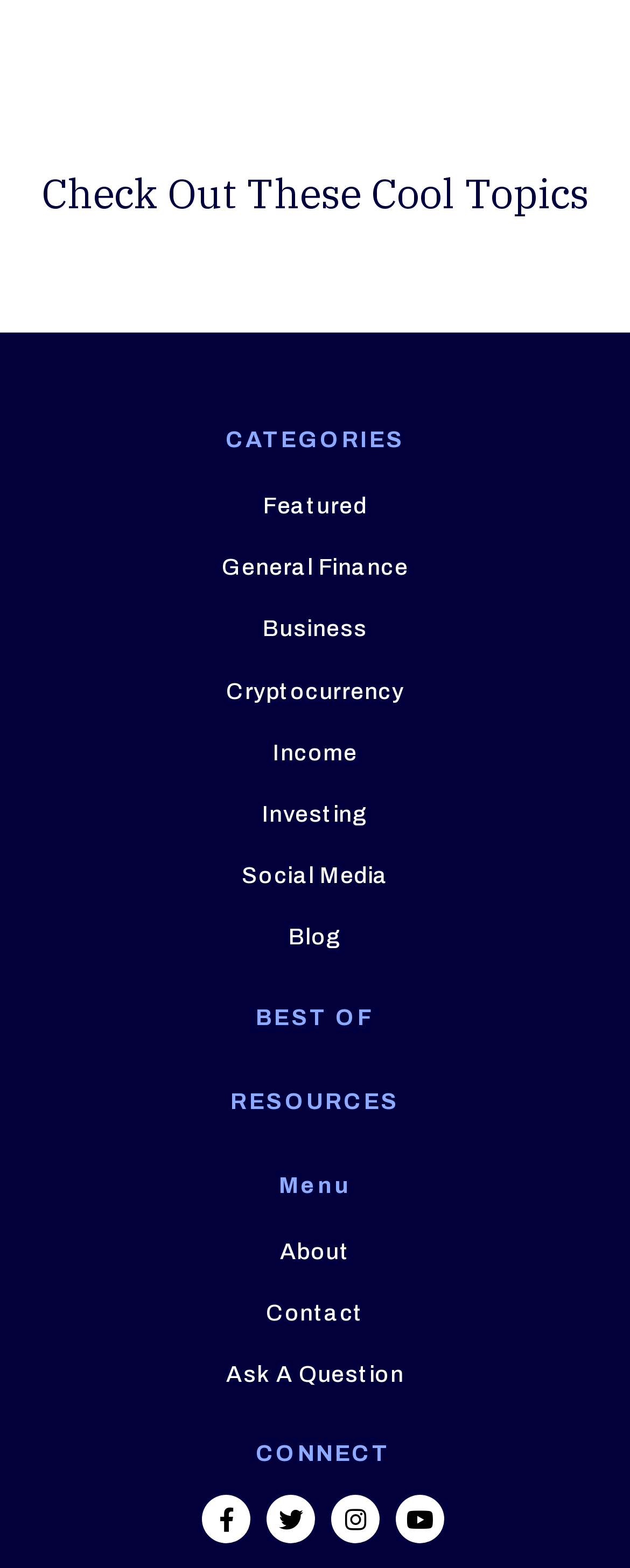Provide a brief response to the question below using one word or phrase:
What is the second topic listed under 'BEST OF'?

Not available